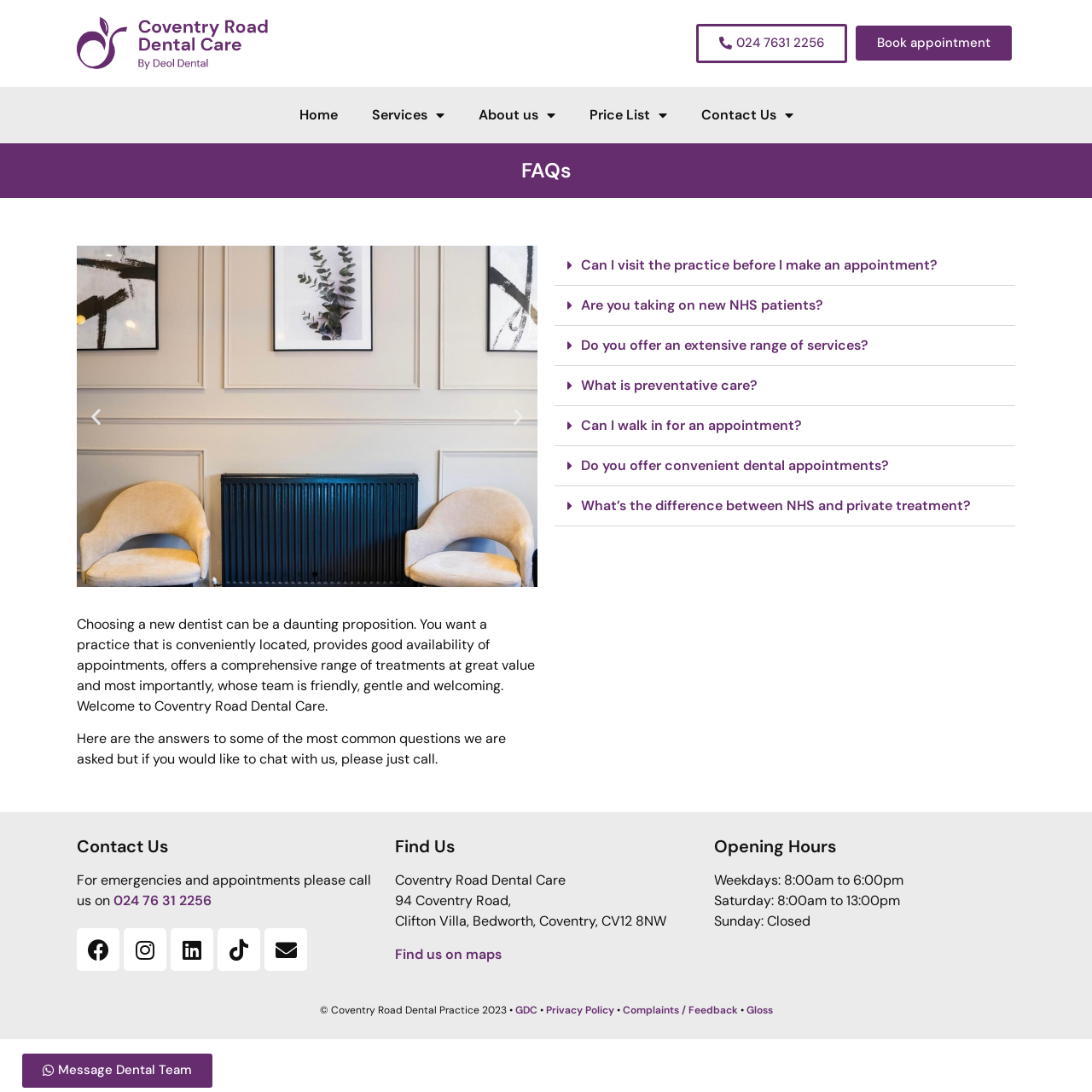What type of tone does the webpage convey?
Direct your attention to the image enclosed by the red bounding box and provide a detailed answer to the question.

The tone of the webpage is established by the questions addressing topics such as appointment policies and service offerings, which suggests a friendly and informative approach to assisting patients with their inquiries.